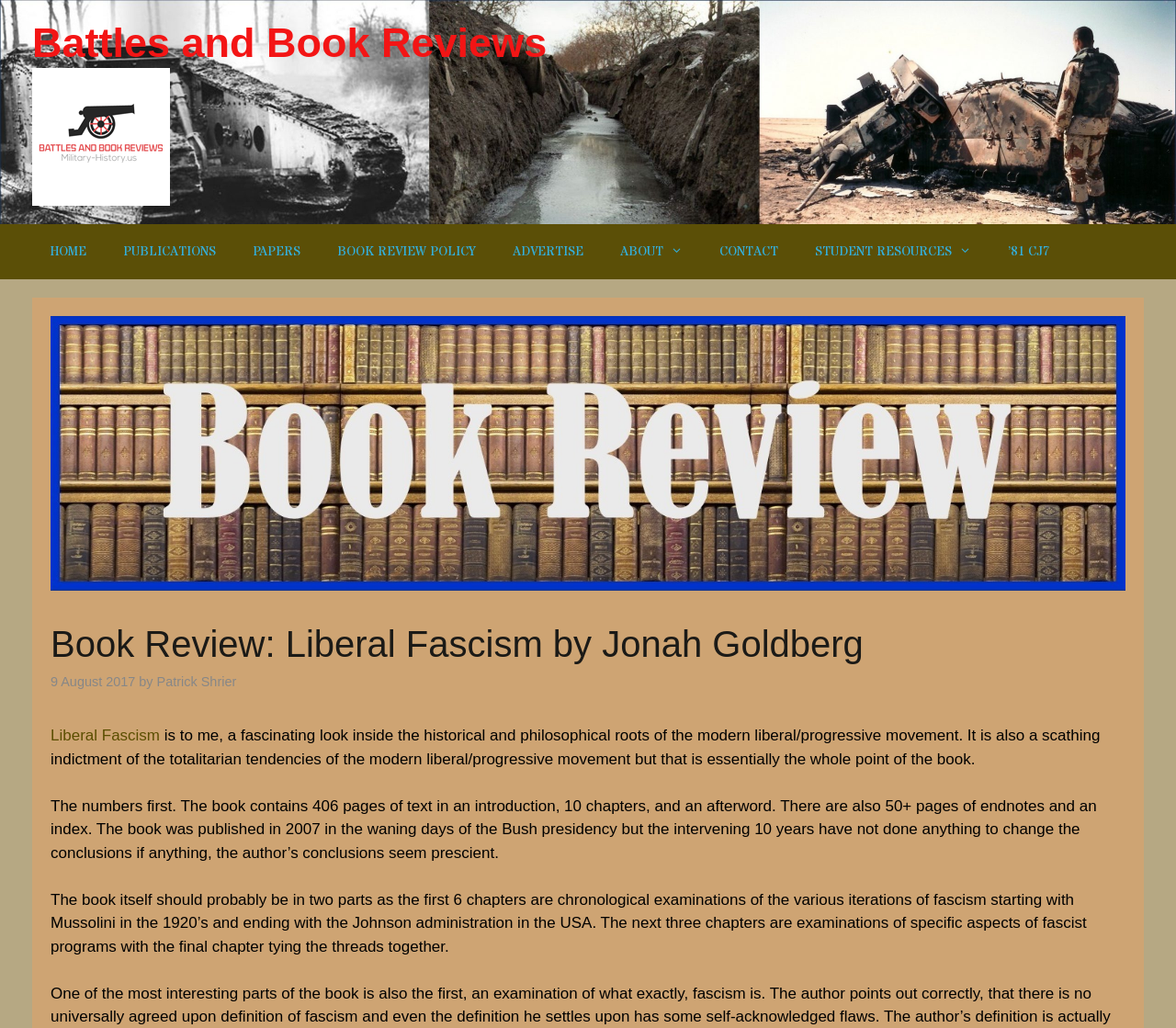Analyze the image and give a detailed response to the question:
When was the book published?

I found the answer by reading the text 'The book was published in 2007 in the waning days of the Bush presidency...' which explicitly states the year of publication.